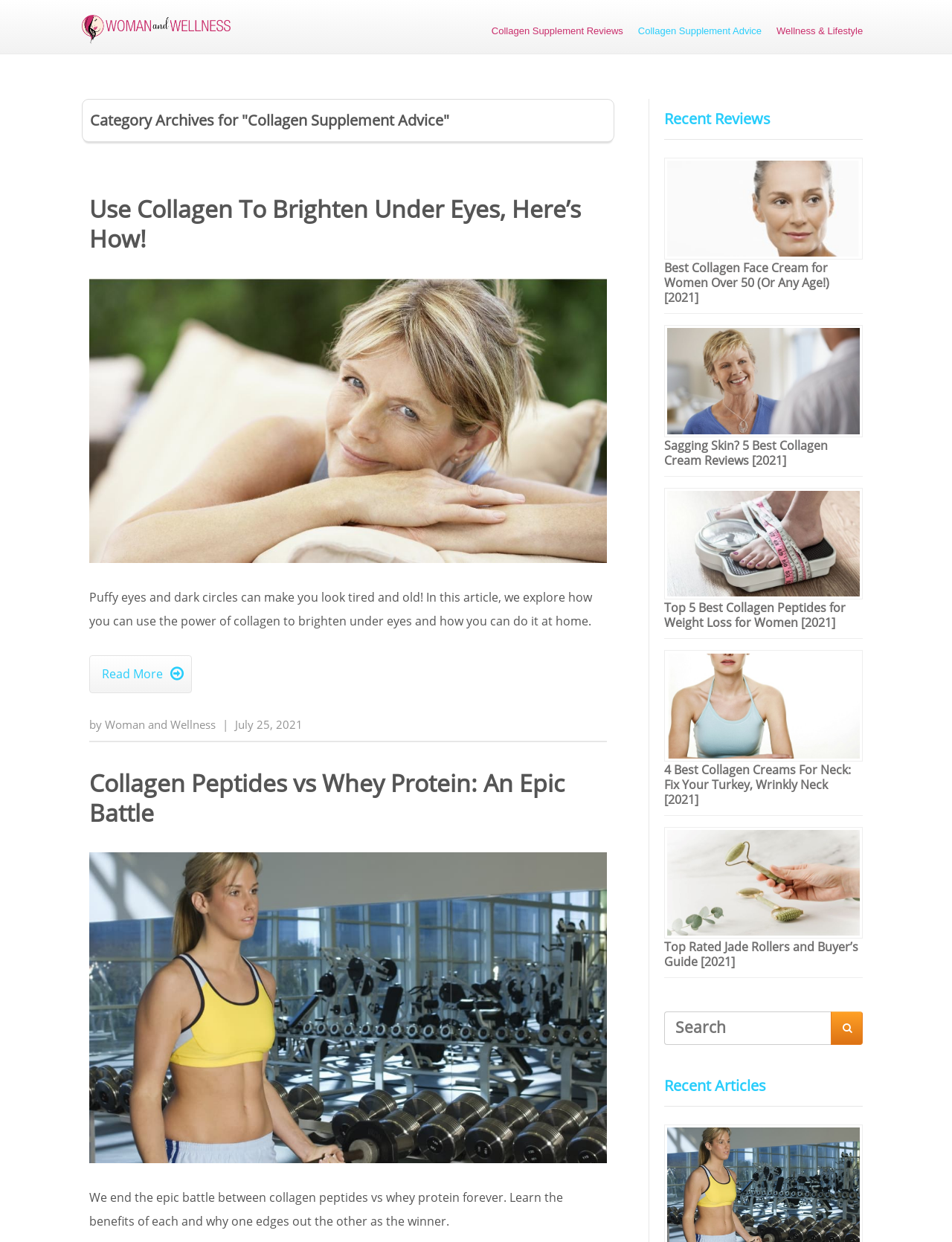Please specify the bounding box coordinates for the clickable region that will help you carry out the instruction: "Click on the 'Collagen Supplement Reviews' link".

[0.516, 0.02, 0.655, 0.029]